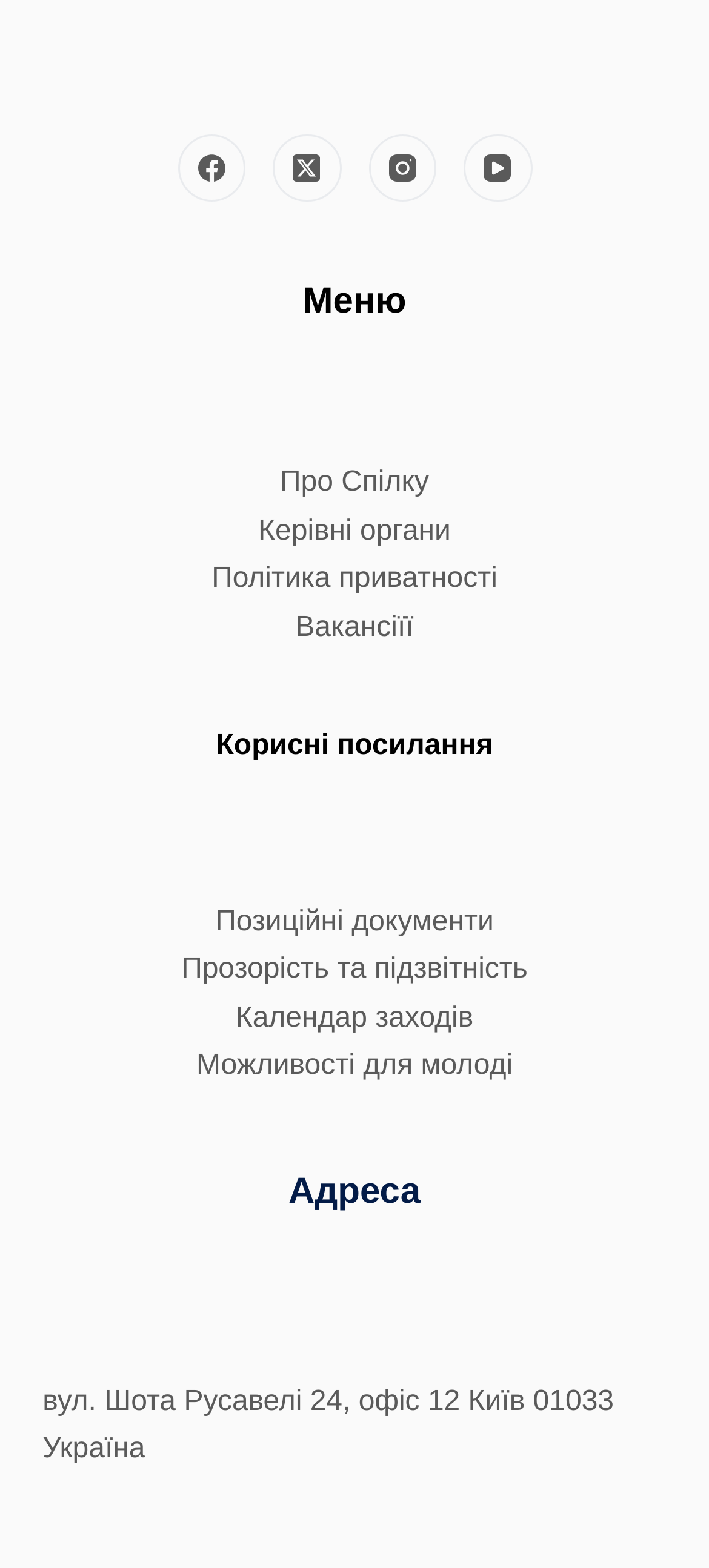Please find the bounding box coordinates for the clickable element needed to perform this instruction: "Visit Facebook".

[0.25, 0.086, 0.346, 0.129]